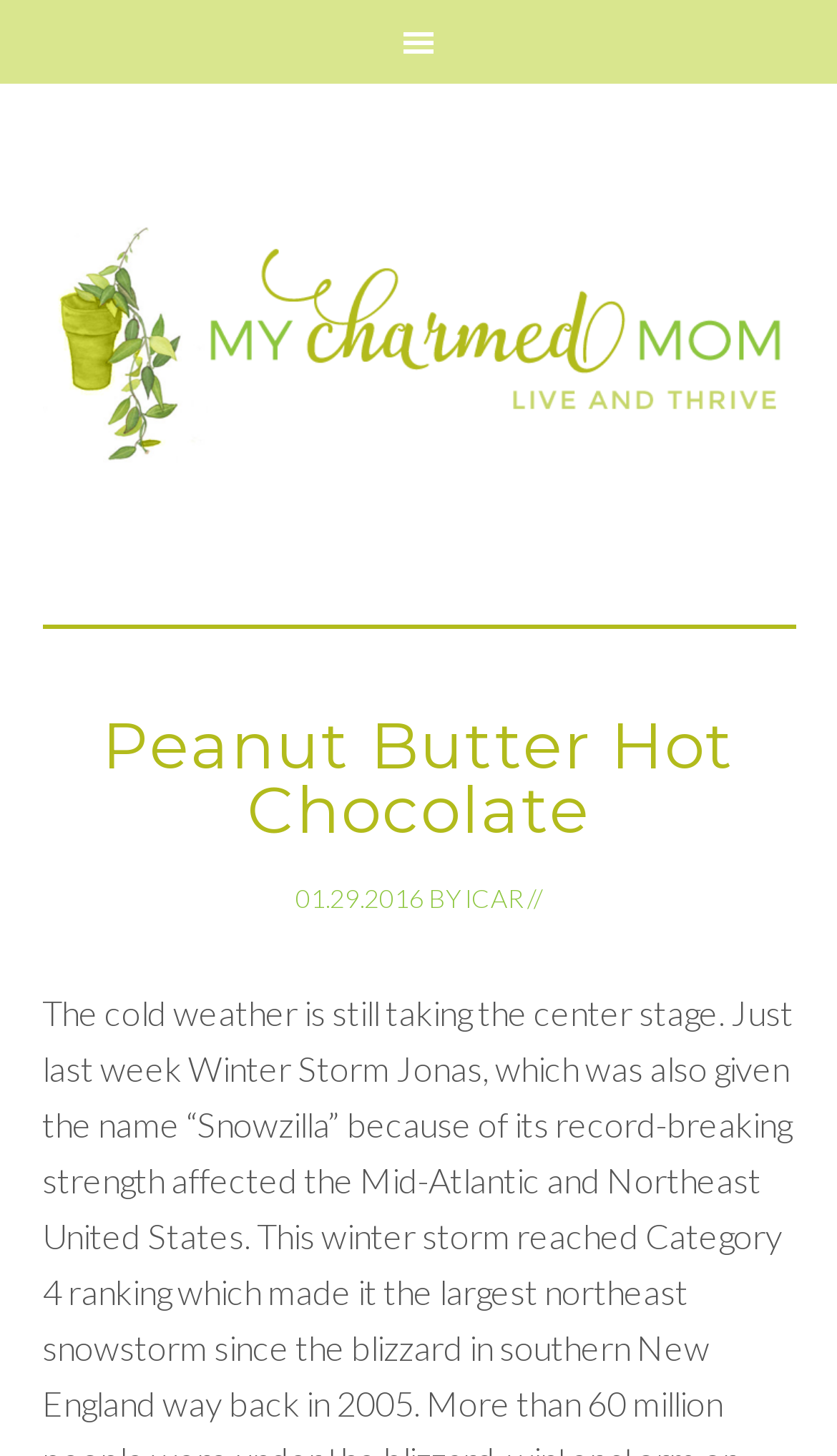Identify the webpage's primary heading and generate its text.

Peanut Butter Hot Chocolate